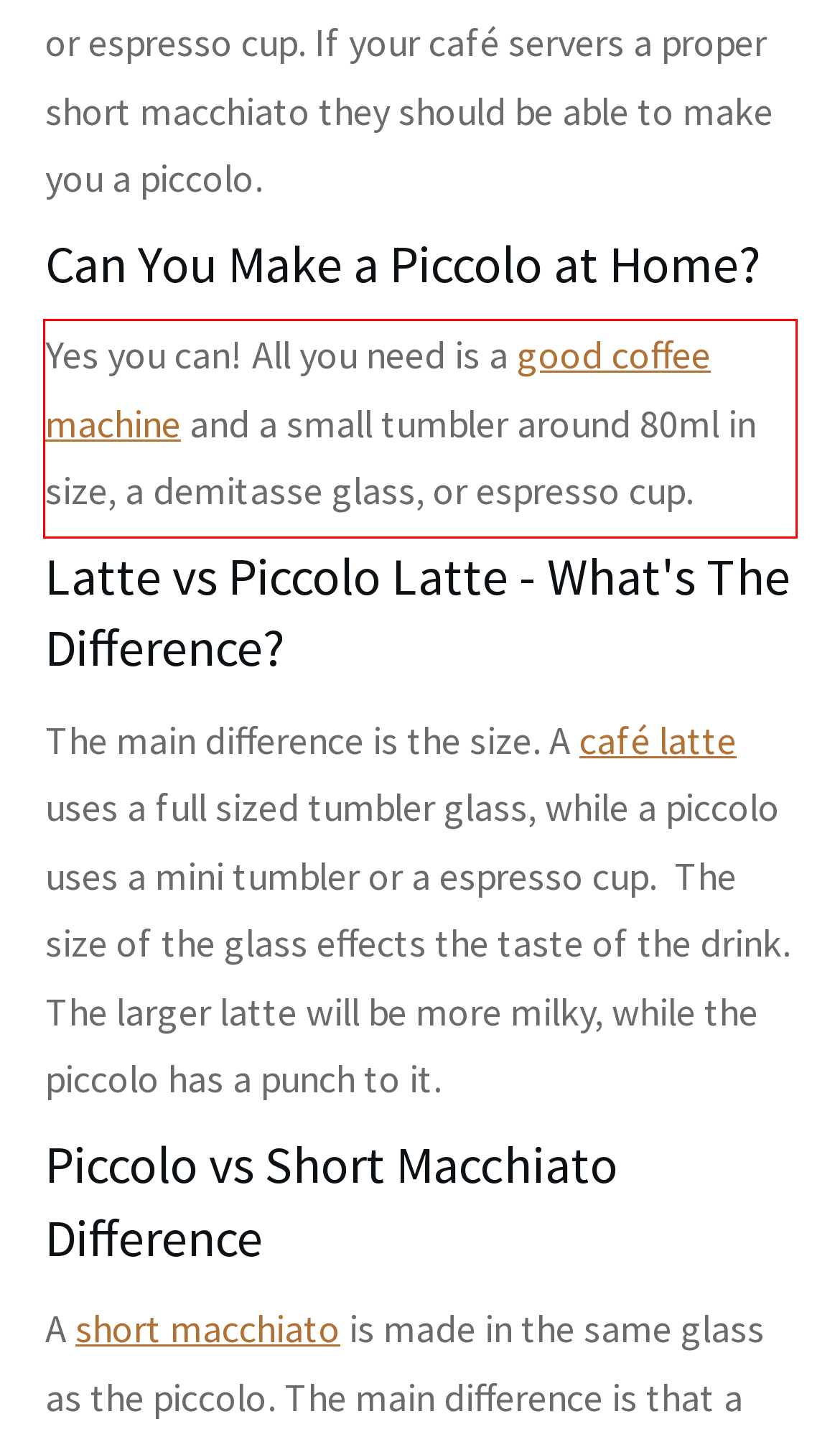You are presented with a webpage screenshot featuring a red bounding box. Perform OCR on the text inside the red bounding box and extract the content.

Yes you can! All you need is a good coffee machine and a small tumbler around 80ml in size, a demitasse glass, or espresso cup.